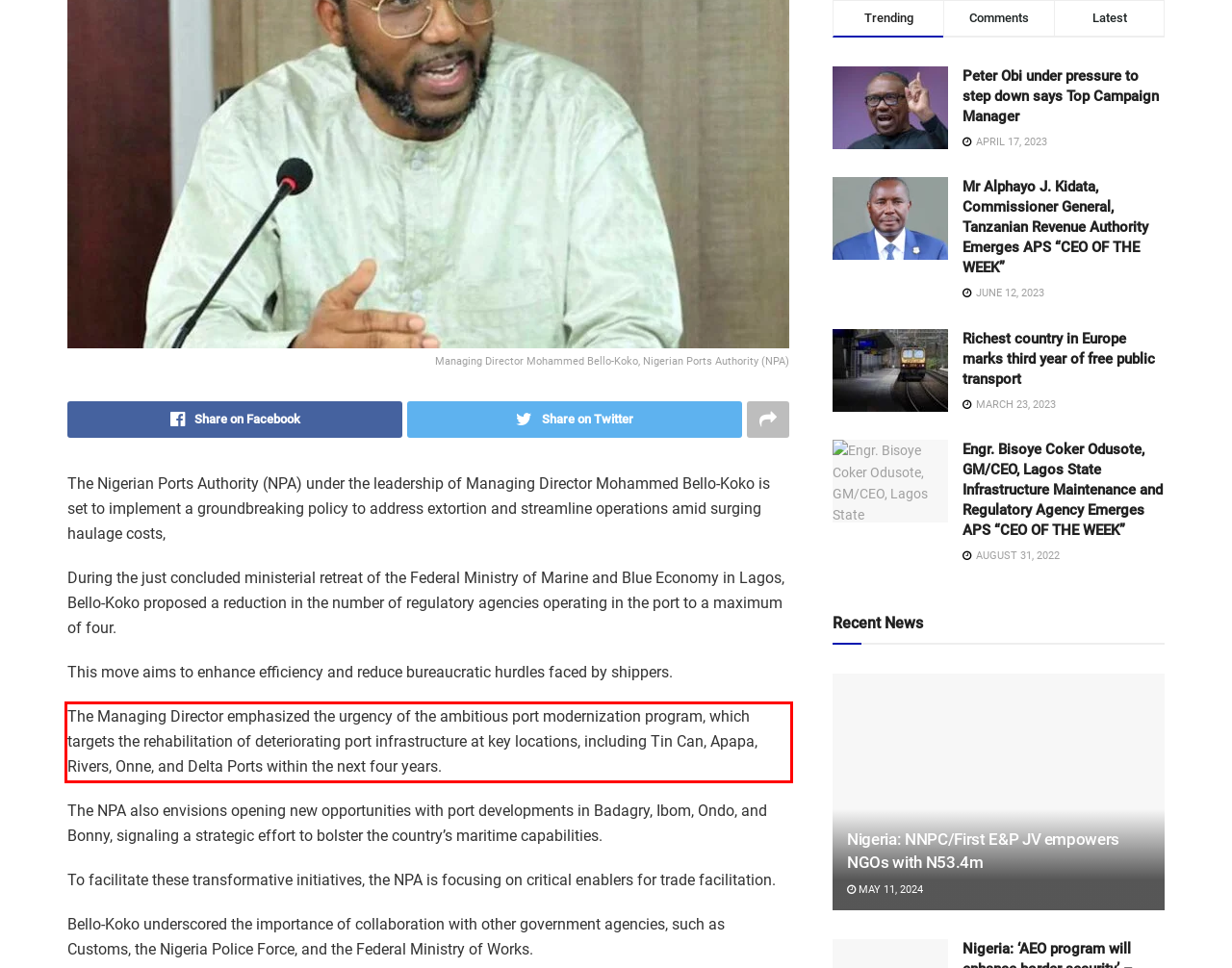Identify the text inside the red bounding box in the provided webpage screenshot and transcribe it.

The Managing Director emphasized the urgency of the ambitious port modernization program, which targets the rehabilitation of deteriorating port infrastructure at key locations, including Tin Can, Apapa, Rivers, Onne, and Delta Ports within the next four years.